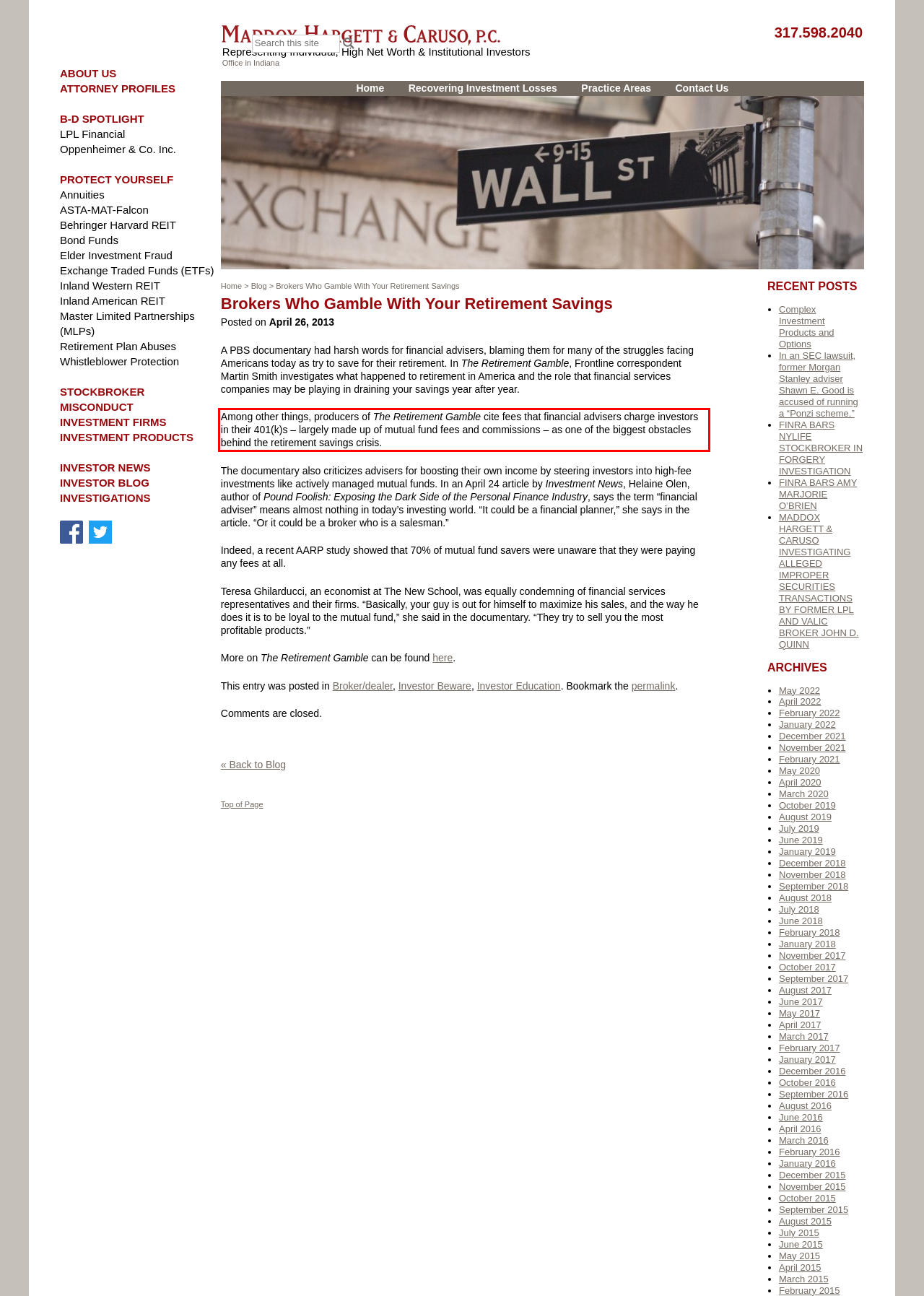Identify the text inside the red bounding box on the provided webpage screenshot by performing OCR.

Among other things, producers of The Retirement Gamble cite fees that financial advisers charge investors in their 401(k)s – largely made up of mutual fund fees and commissions – as one of the biggest obstacles behind the retirement savings crisis.